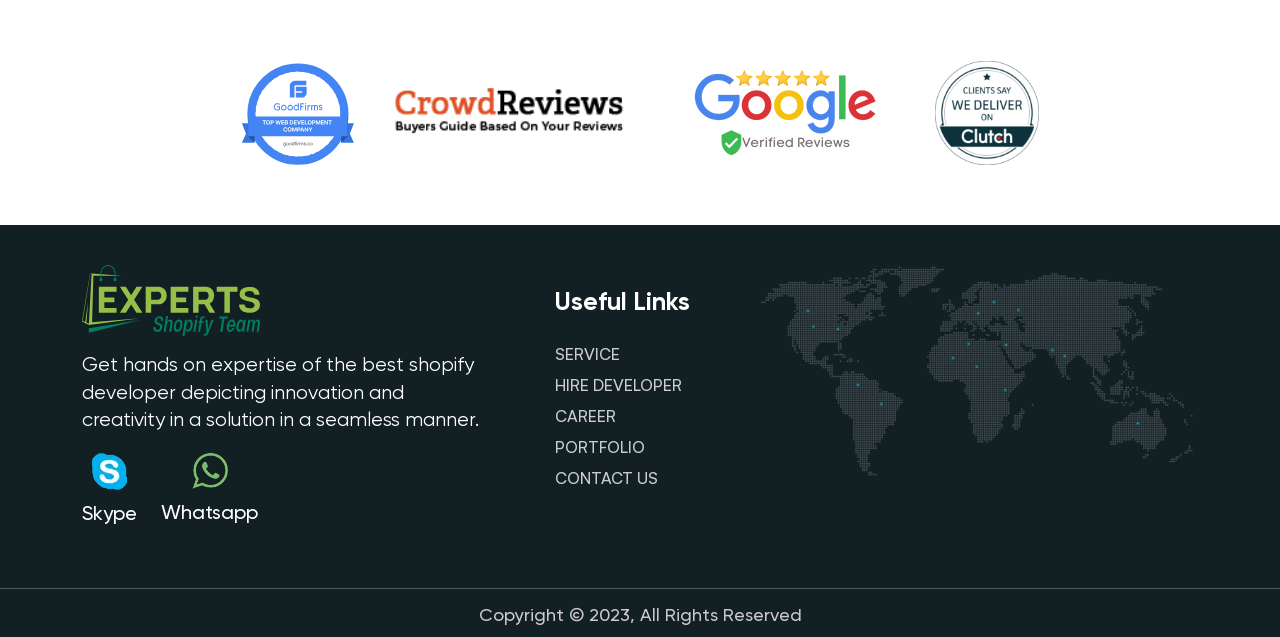What is the copyright year?
Please provide a comprehensive answer based on the visual information in the image.

The copyright year is 2023 which is mentioned in the static text element located at the bottom of the webpage with a bounding box of [0.374, 0.948, 0.626, 0.981].